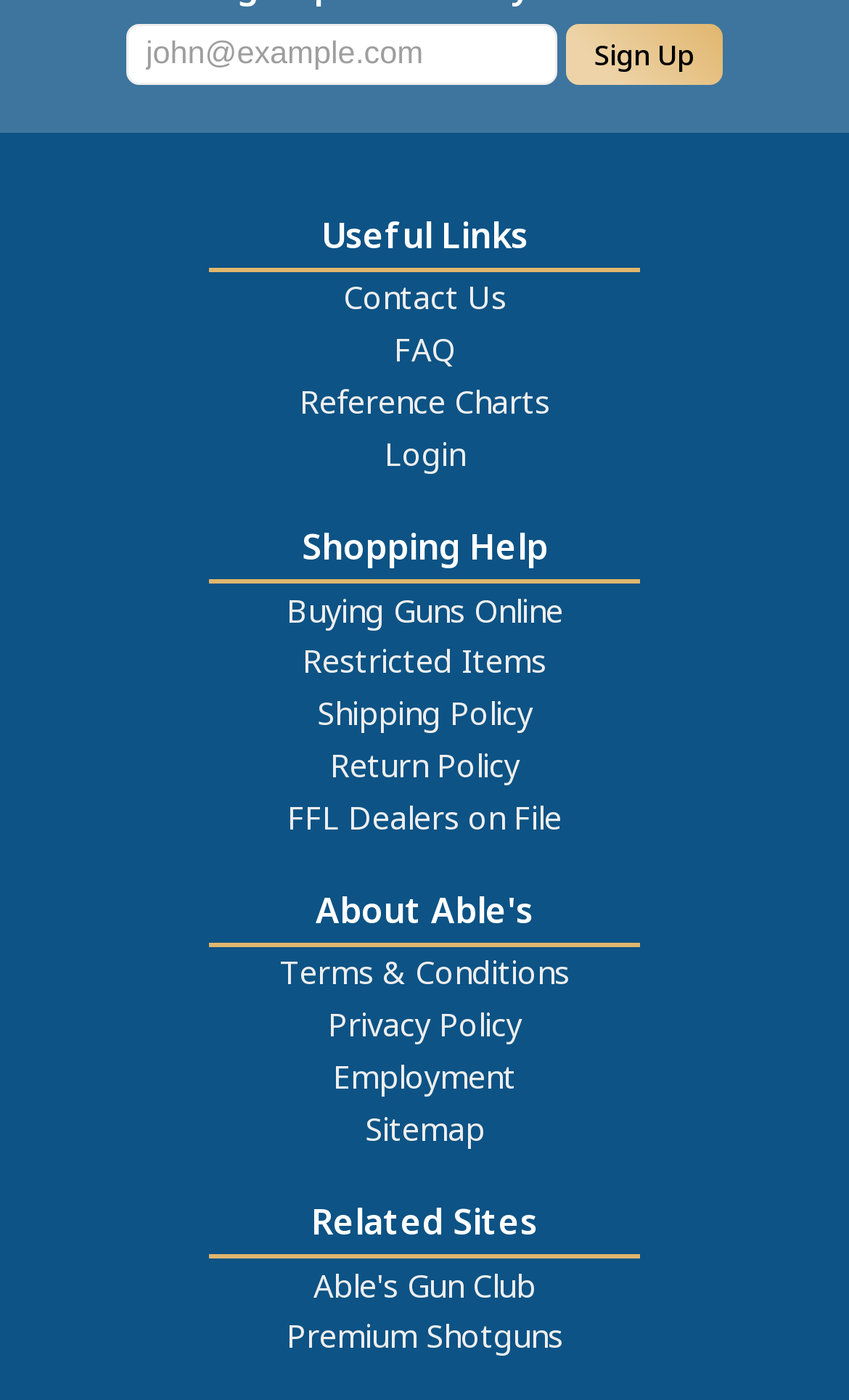What is the first link under 'Useful Links'?
Please provide a single word or phrase based on the screenshot.

Contact Us